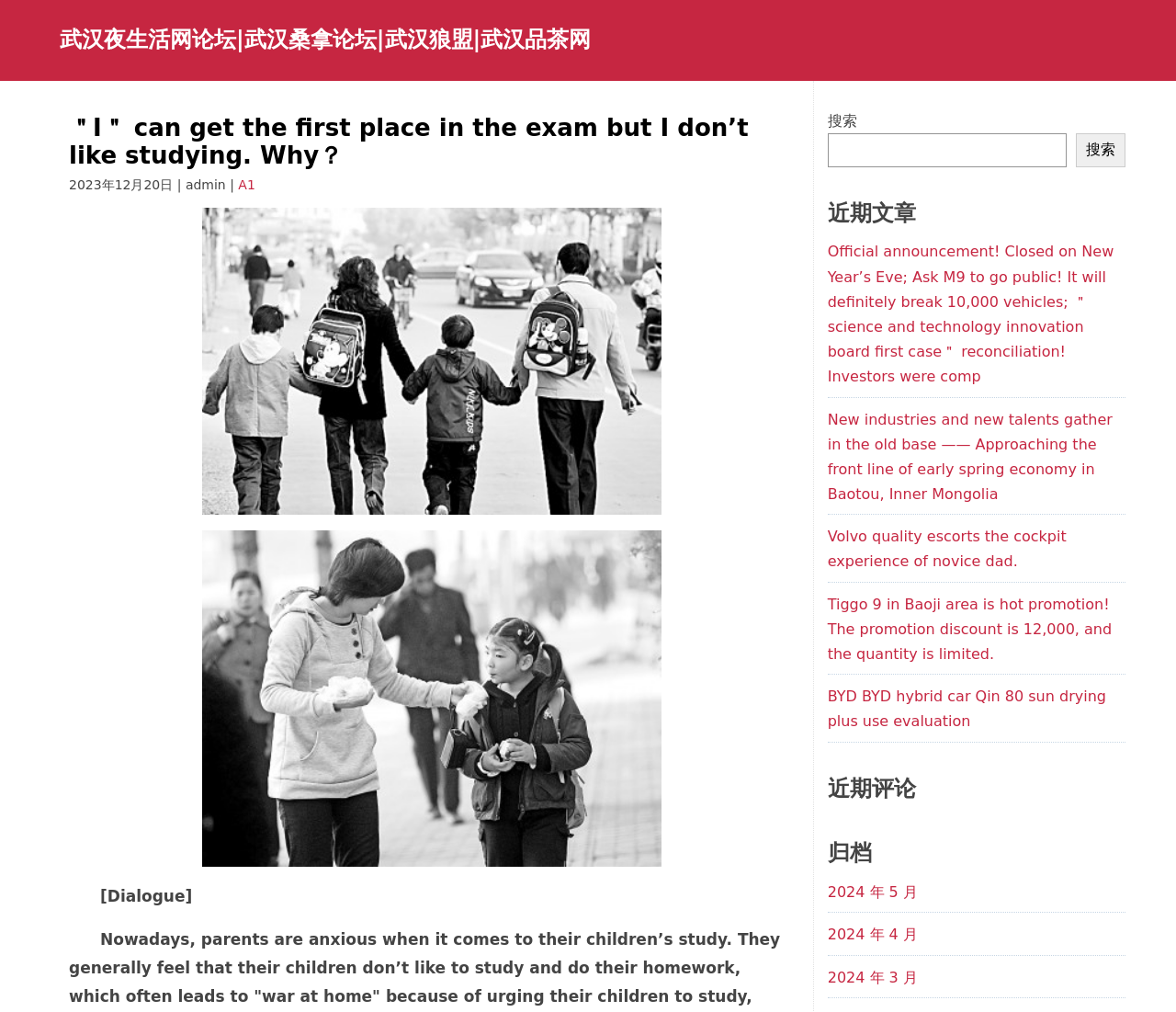How many months are listed under '归档'?
Please provide a comprehensive answer based on the information in the image.

I looked at the link elements under the '归档' heading and found three links with the text '2024 年 5 月', '2024 年 4 月', and '2024 年 3 月' located at [0.704, 0.873, 0.78, 0.89], [0.704, 0.915, 0.78, 0.932], and [0.704, 0.957, 0.78, 0.974] respectively.